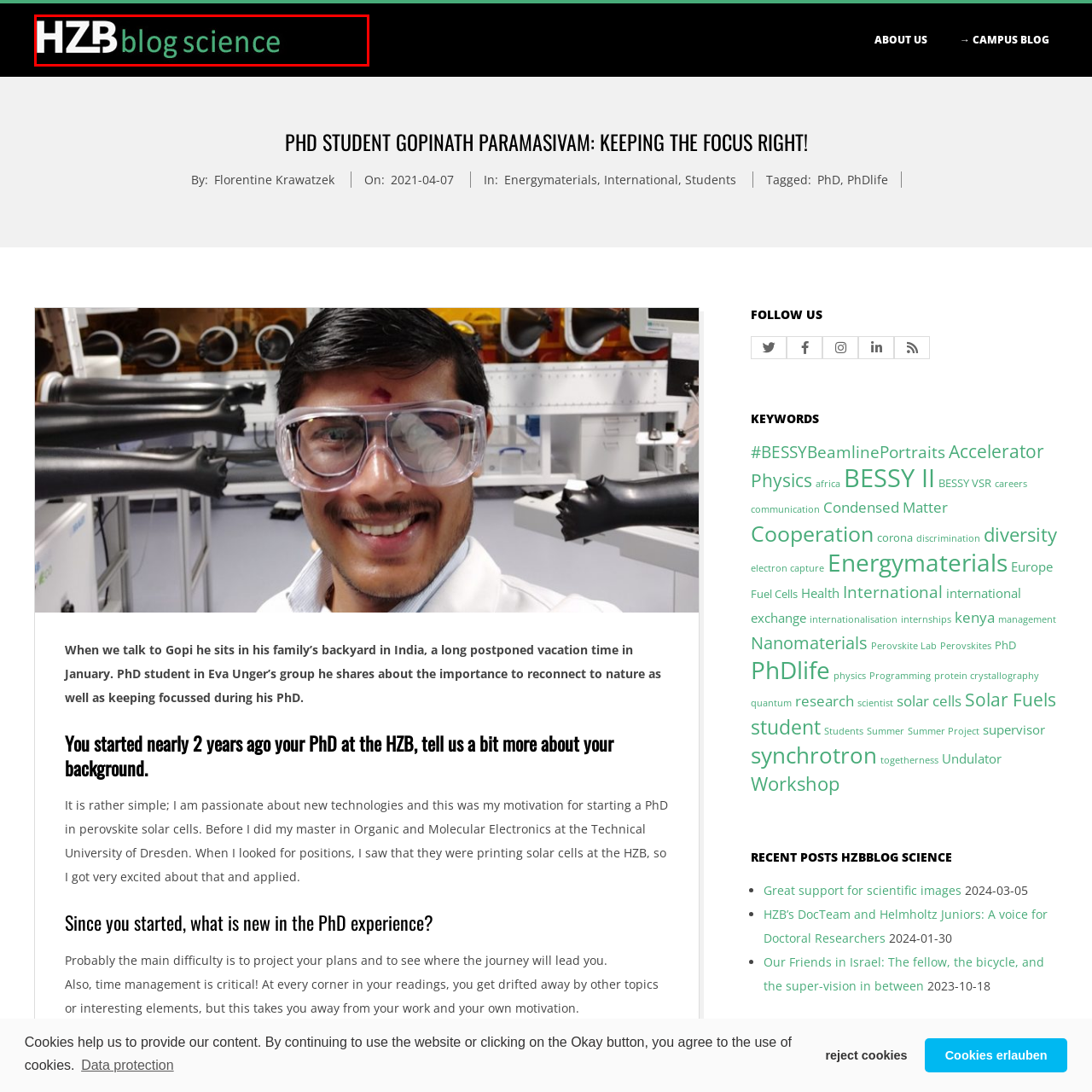What is the aesthetic of the image?  
Analyze the image surrounded by the red box and deliver a detailed answer based on the visual elements depicted in the image.

The image has a clean and modern aesthetic, which aligns well with the engaging nature of the blog, inviting readers to delve into scientific discussions and discoveries.